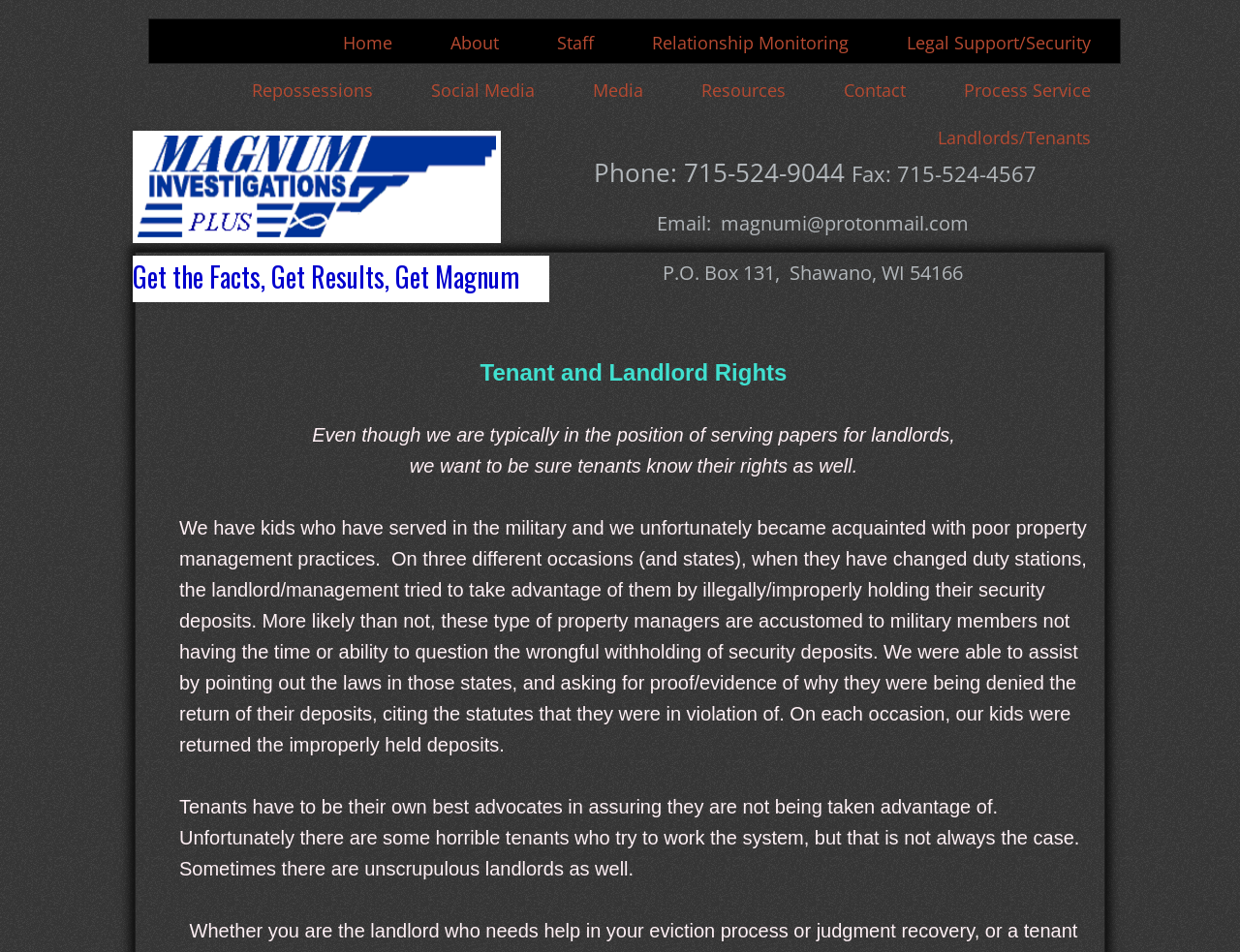Determine the bounding box coordinates for the clickable element to execute this instruction: "Click the 'Landlords/Tenants' link". Provide the coordinates as four float numbers between 0 and 1, i.e., [left, top, right, bottom].

[0.733, 0.12, 0.903, 0.169]